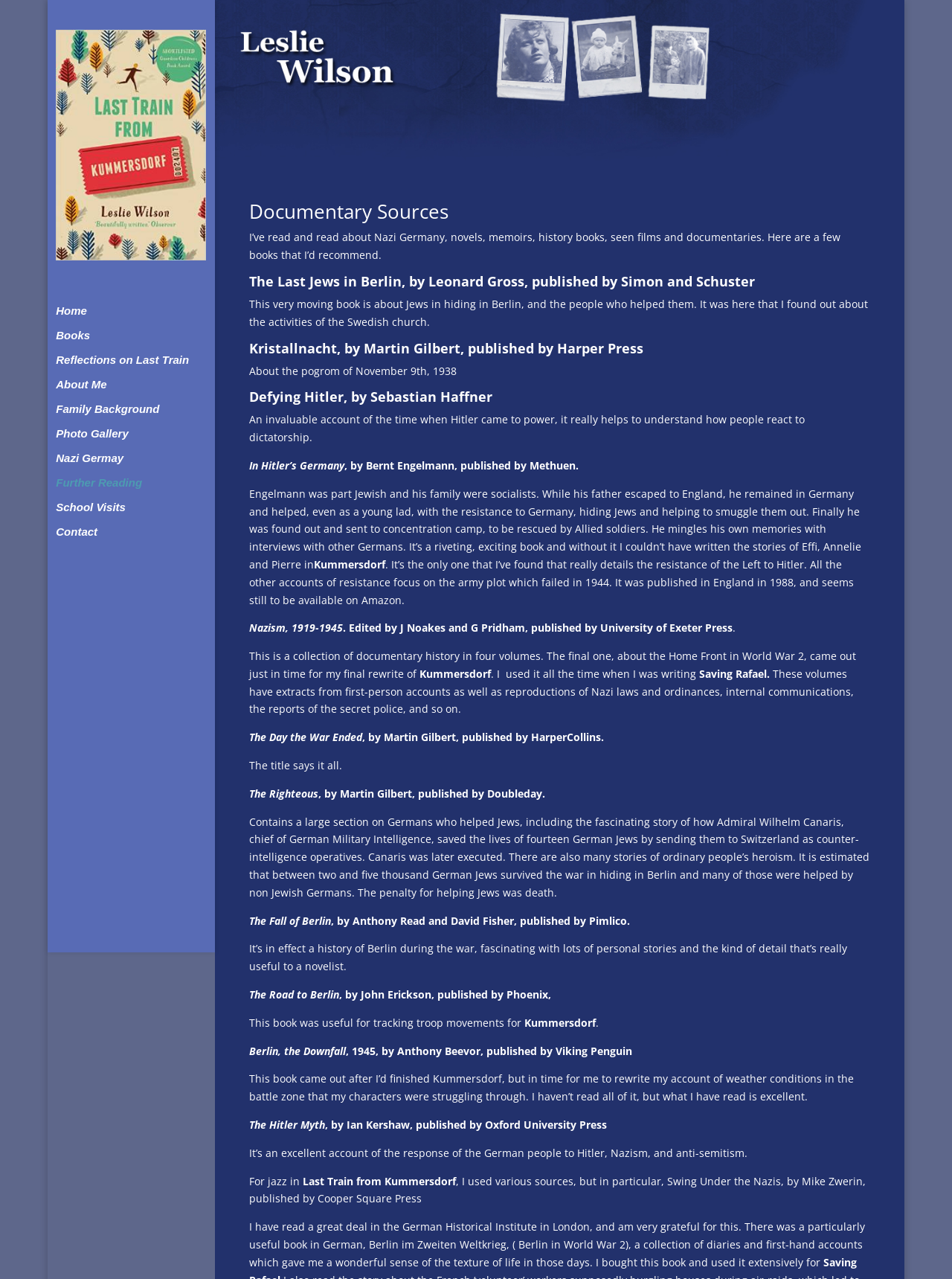Is the author a historian?
Observe the image and answer the question with a one-word or short phrase response.

No